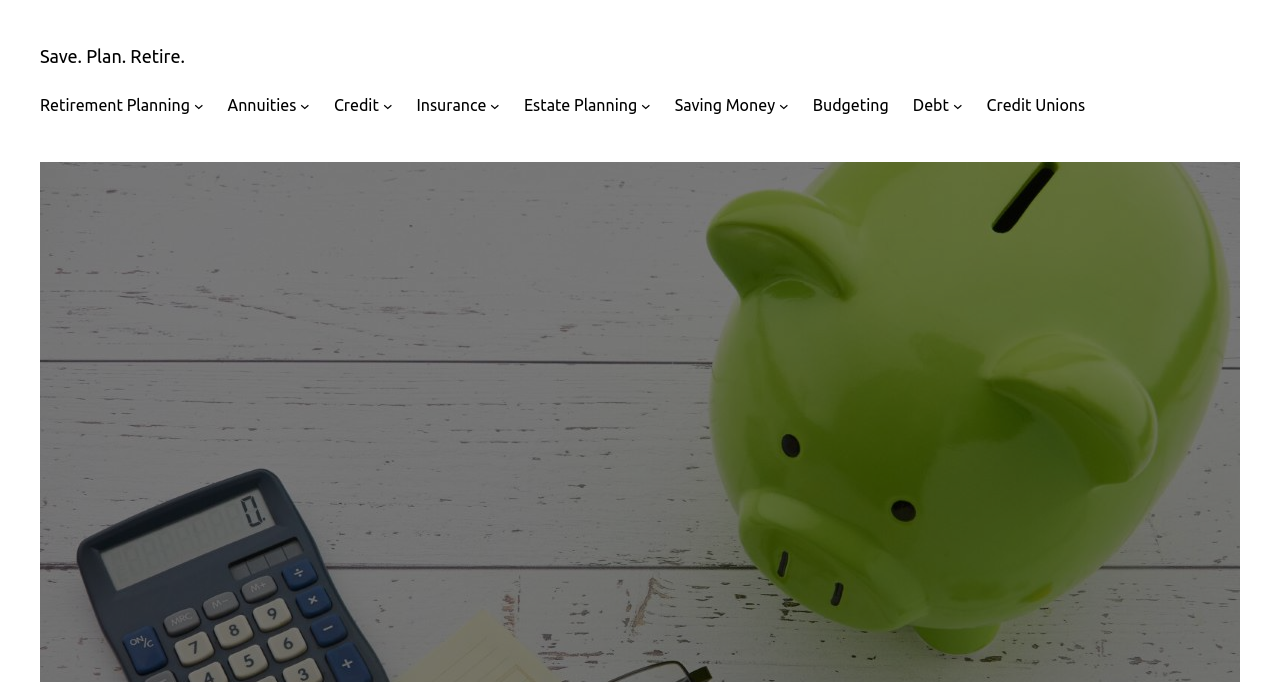Highlight the bounding box coordinates of the element you need to click to perform the following instruction: "Click on Credit Unions."

[0.771, 0.136, 0.848, 0.174]